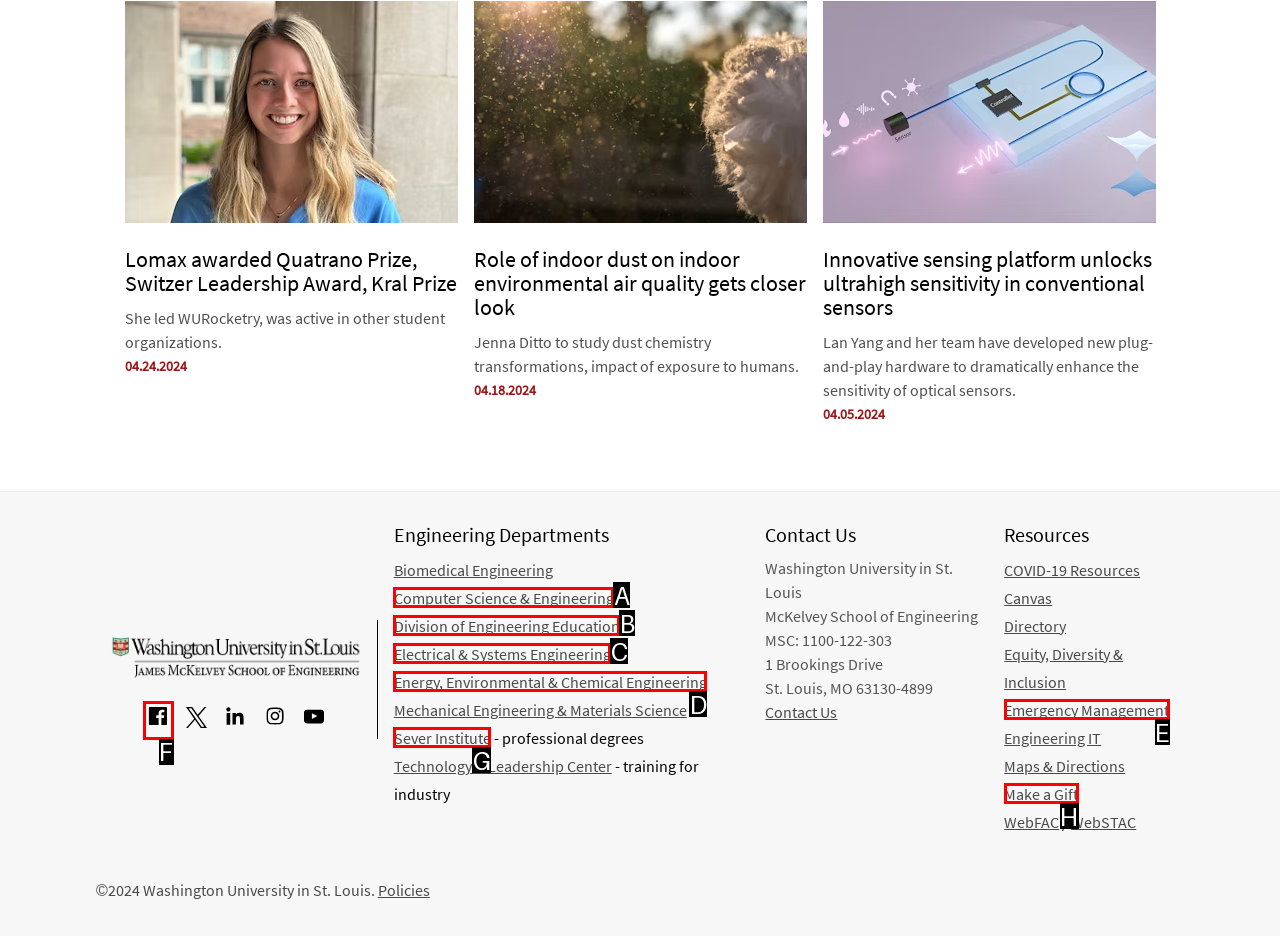Match the description to the correct option: Computer Science & Engineering
Provide the letter of the matching option directly.

A